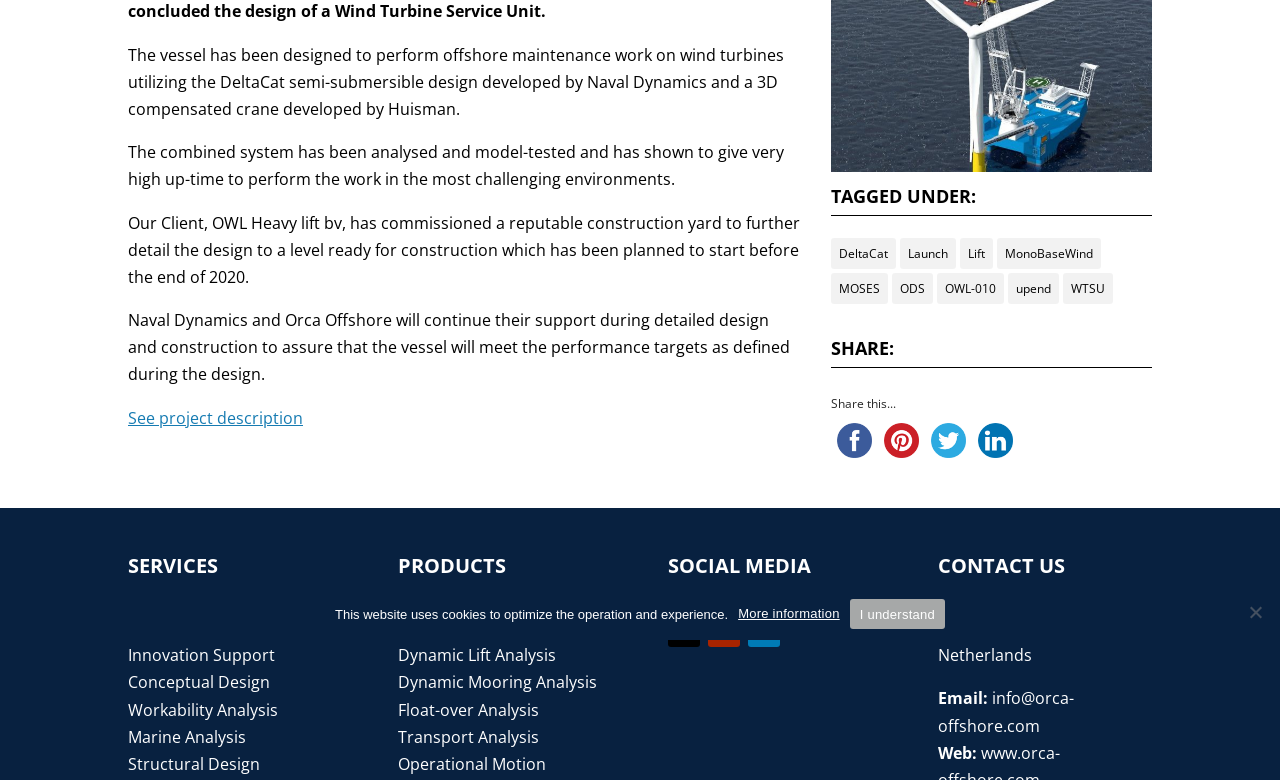Provide the bounding box coordinates of the HTML element described by the text: "Linkedin".

[0.759, 0.553, 0.796, 0.574]